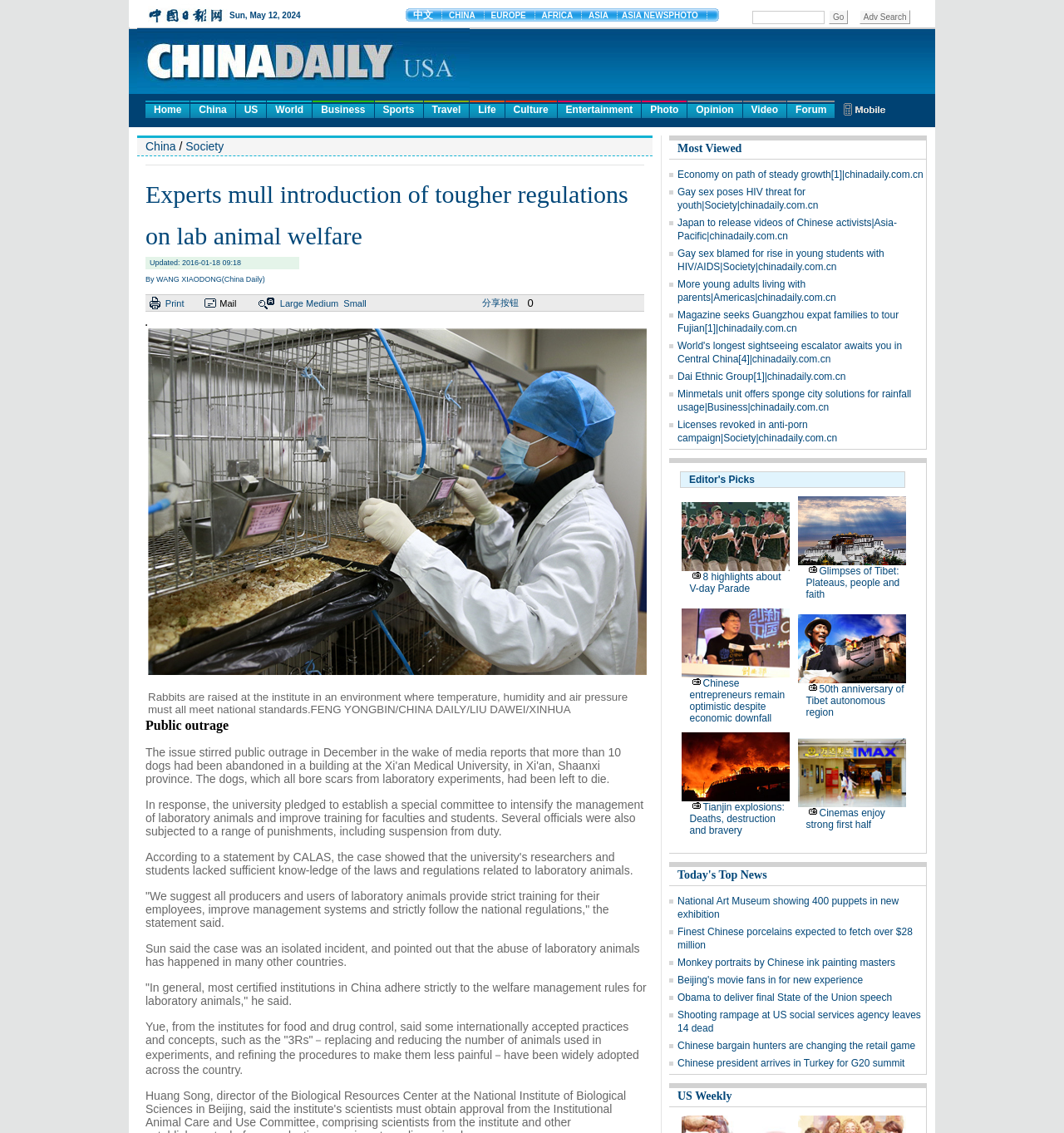Using the information in the image, could you please answer the following question in detail:
What is the category of the news article?

I determined the category of the news article by looking at the breadcrumb navigation links at the top of the webpage, which shows 'Home > China > Society'. Therefore, the category of the news article is 'Society'.